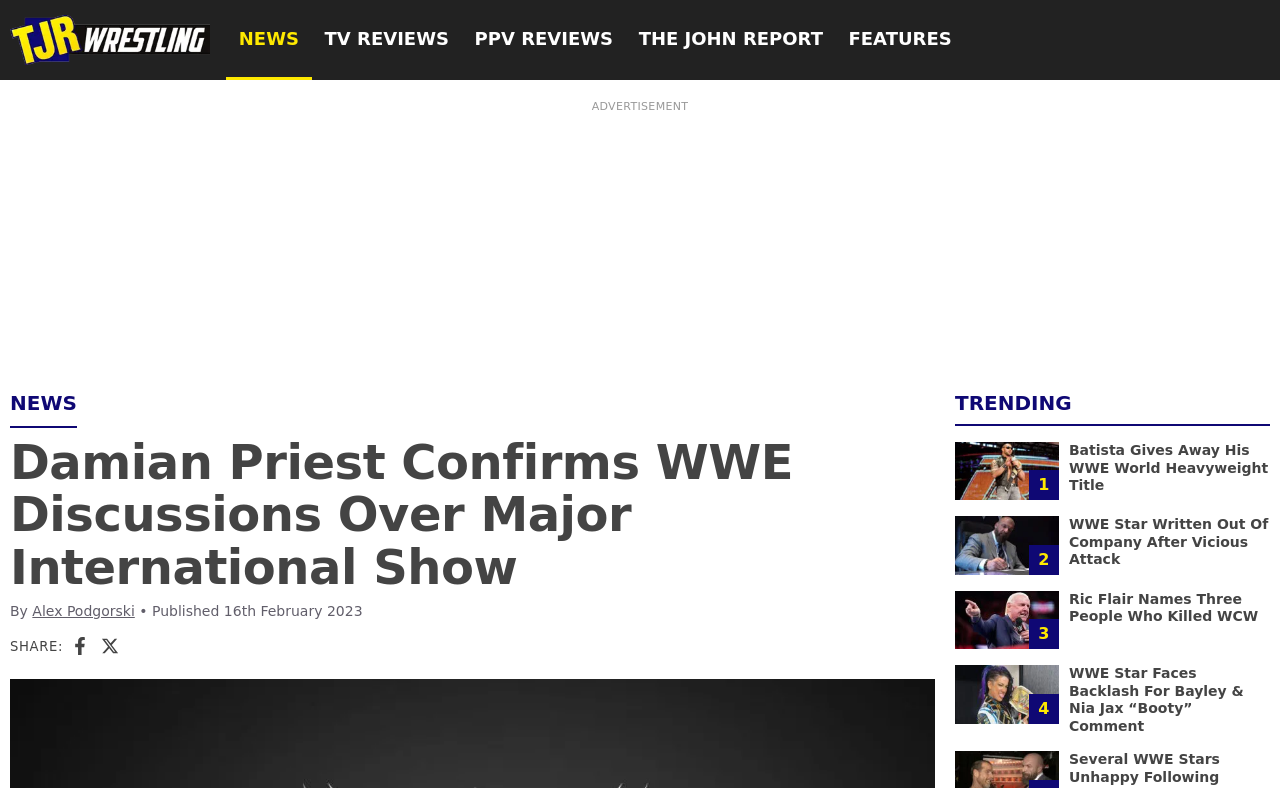Please determine the bounding box coordinates of the area that needs to be clicked to complete this task: 'Share the article on Facebook'. The coordinates must be four float numbers between 0 and 1, formatted as [left, top, right, bottom].

[0.056, 0.807, 0.07, 0.831]